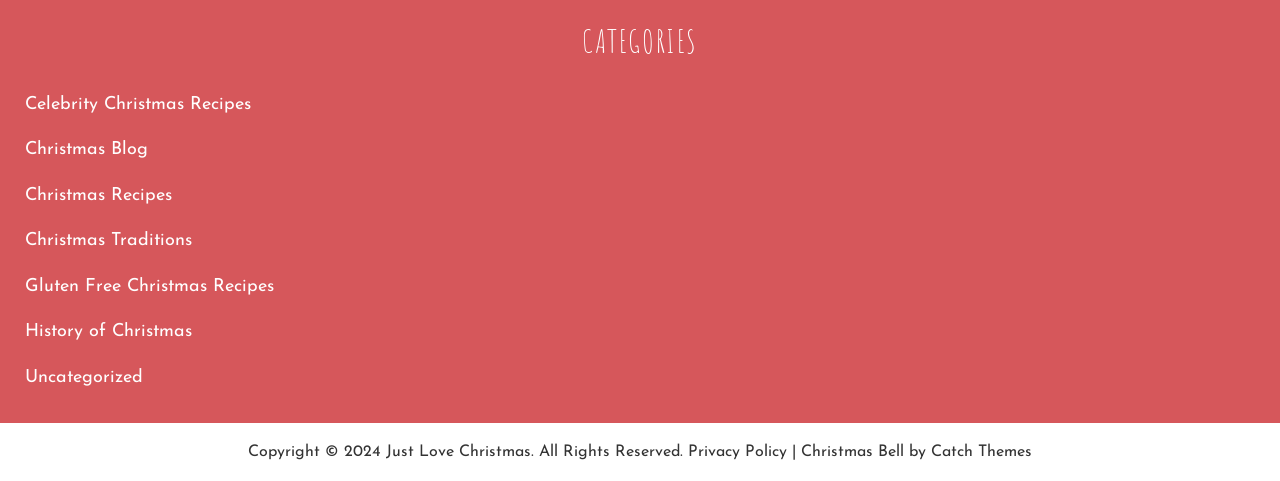Please provide a one-word or short phrase answer to the question:
How many links are under the 'CATEGORIES' heading?

7